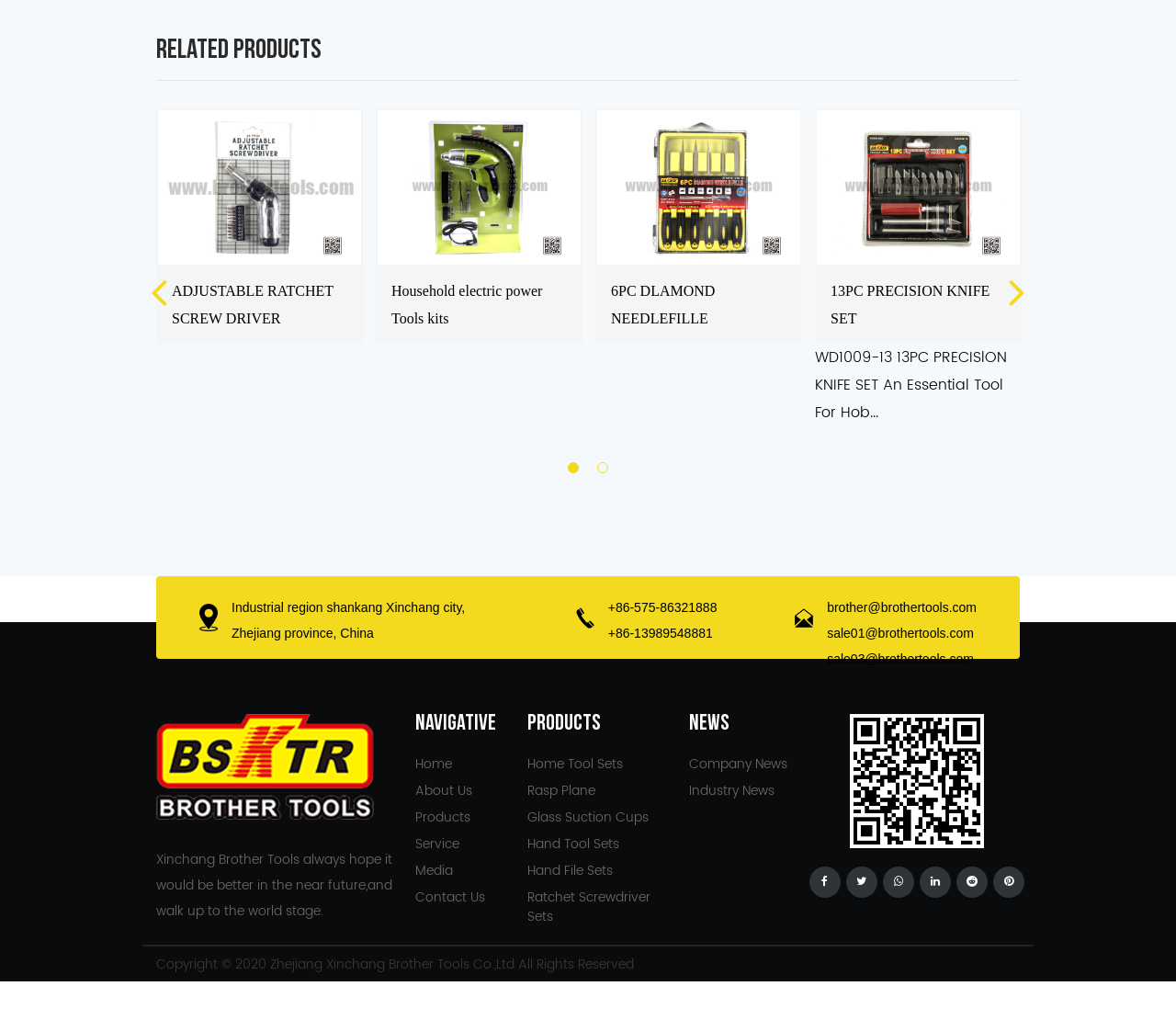Determine the bounding box coordinates of the region I should click to achieve the following instruction: "View 'ADJUSTABLE RATCHET SCREW DRIVER' product". Ensure the bounding box coordinates are four float numbers between 0 and 1, i.e., [left, top, right, bottom].

[0.133, 0.106, 0.309, 0.261]